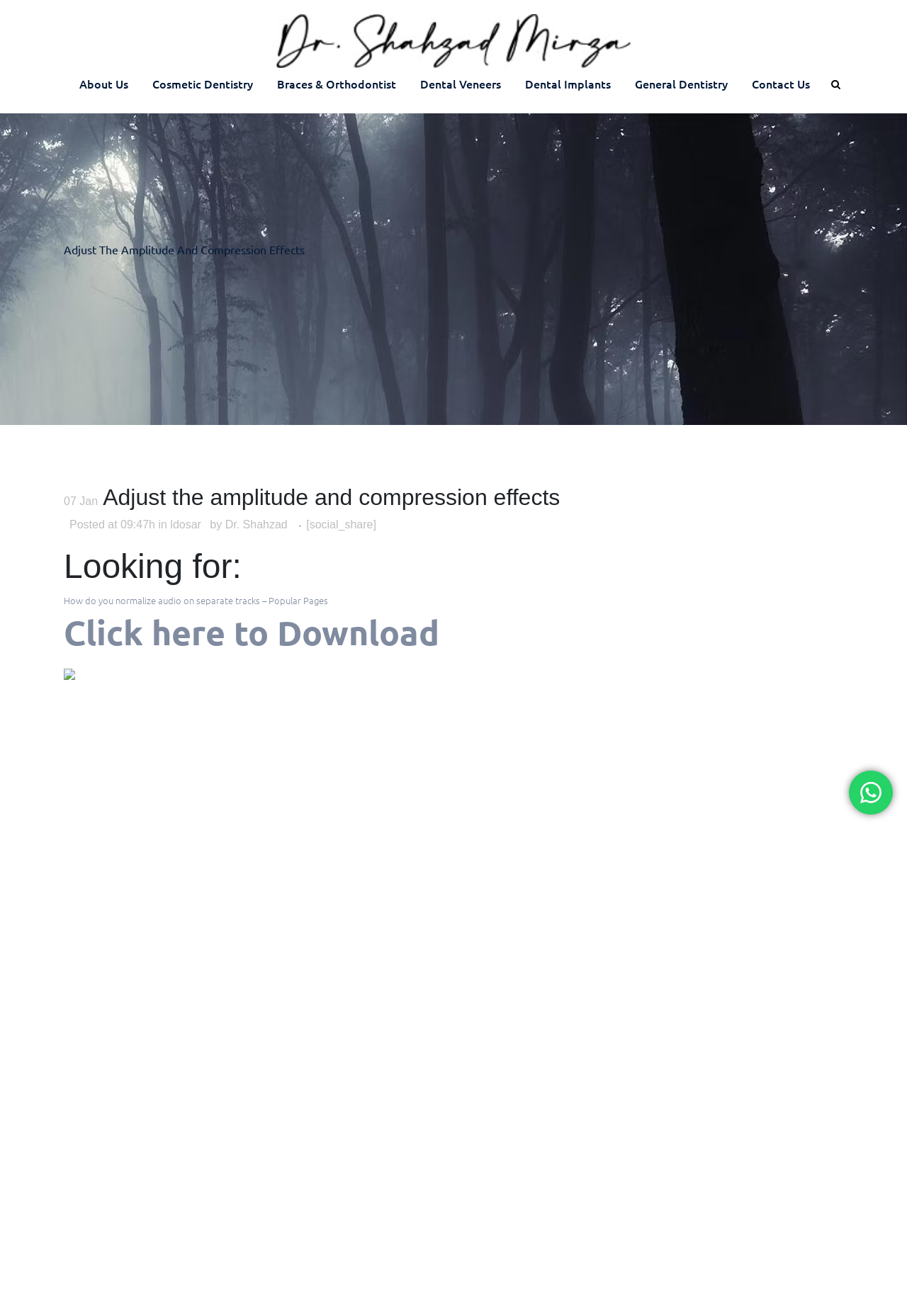Locate the bounding box coordinates of the clickable element to fulfill the following instruction: "Visit the About Us page". Provide the coordinates as four float numbers between 0 and 1 in the format [left, top, right, bottom].

[0.074, 0.045, 0.155, 0.083]